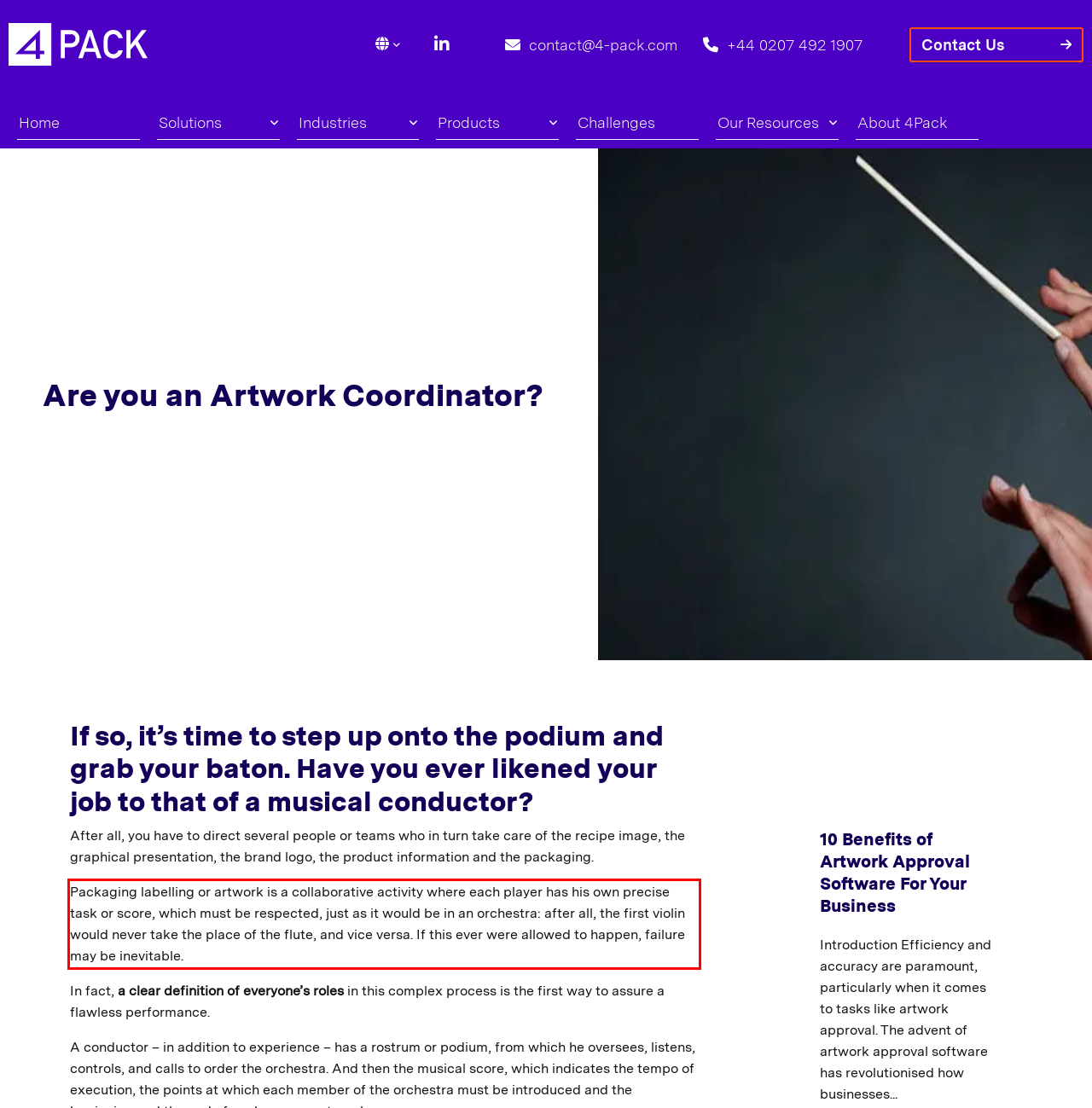Please use OCR to extract the text content from the red bounding box in the provided webpage screenshot.

Packaging labelling or artwork is a collaborative activity where each player has his own precise task or score, which must be respected, just as it would be in an orchestra: after all, the first violin would never take the place of the flute, and vice versa. If this ever were allowed to happen, failure may be inevitable.